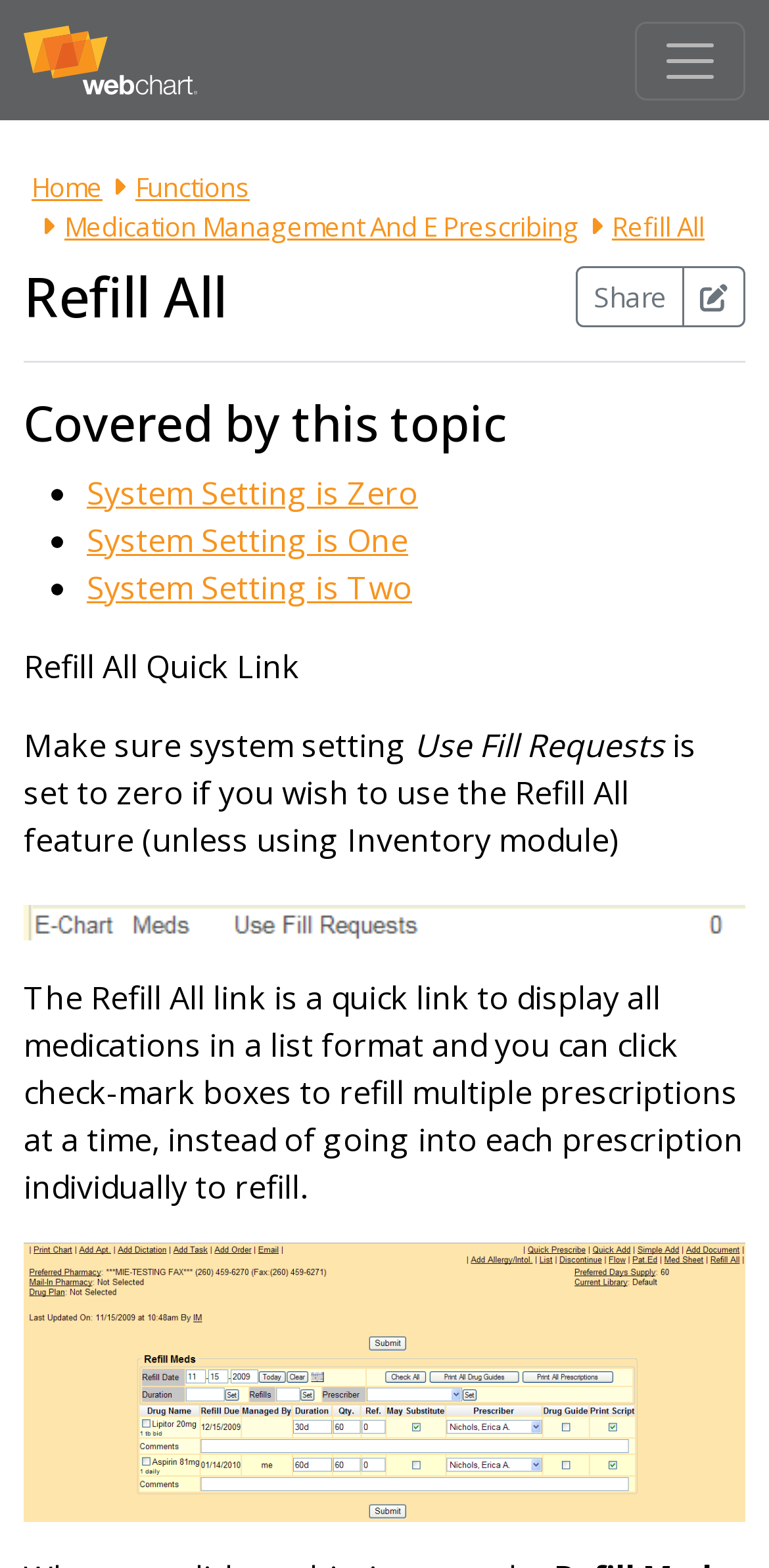Please predict the bounding box coordinates of the element's region where a click is necessary to complete the following instruction: "Click the Share button". The coordinates should be represented by four float numbers between 0 and 1, i.e., [left, top, right, bottom].

[0.749, 0.17, 0.89, 0.209]